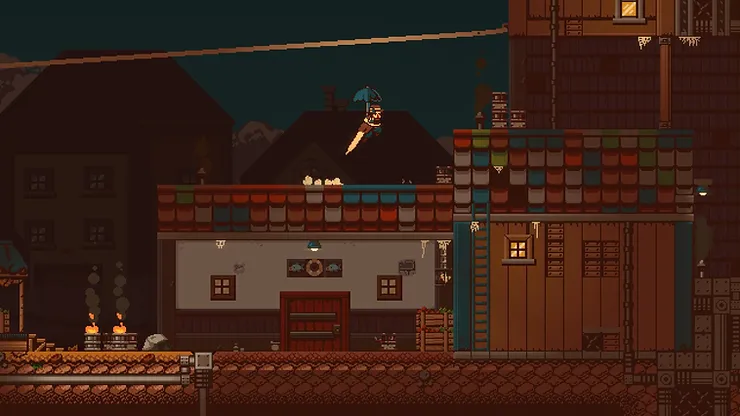What connects the upper and lower levels?
Using the information from the image, answer the question thoroughly.

Below the character, a ladder leads to the upper level, connecting various parts of the environment and allowing for exploration and action in the game 'Gunbrella'.